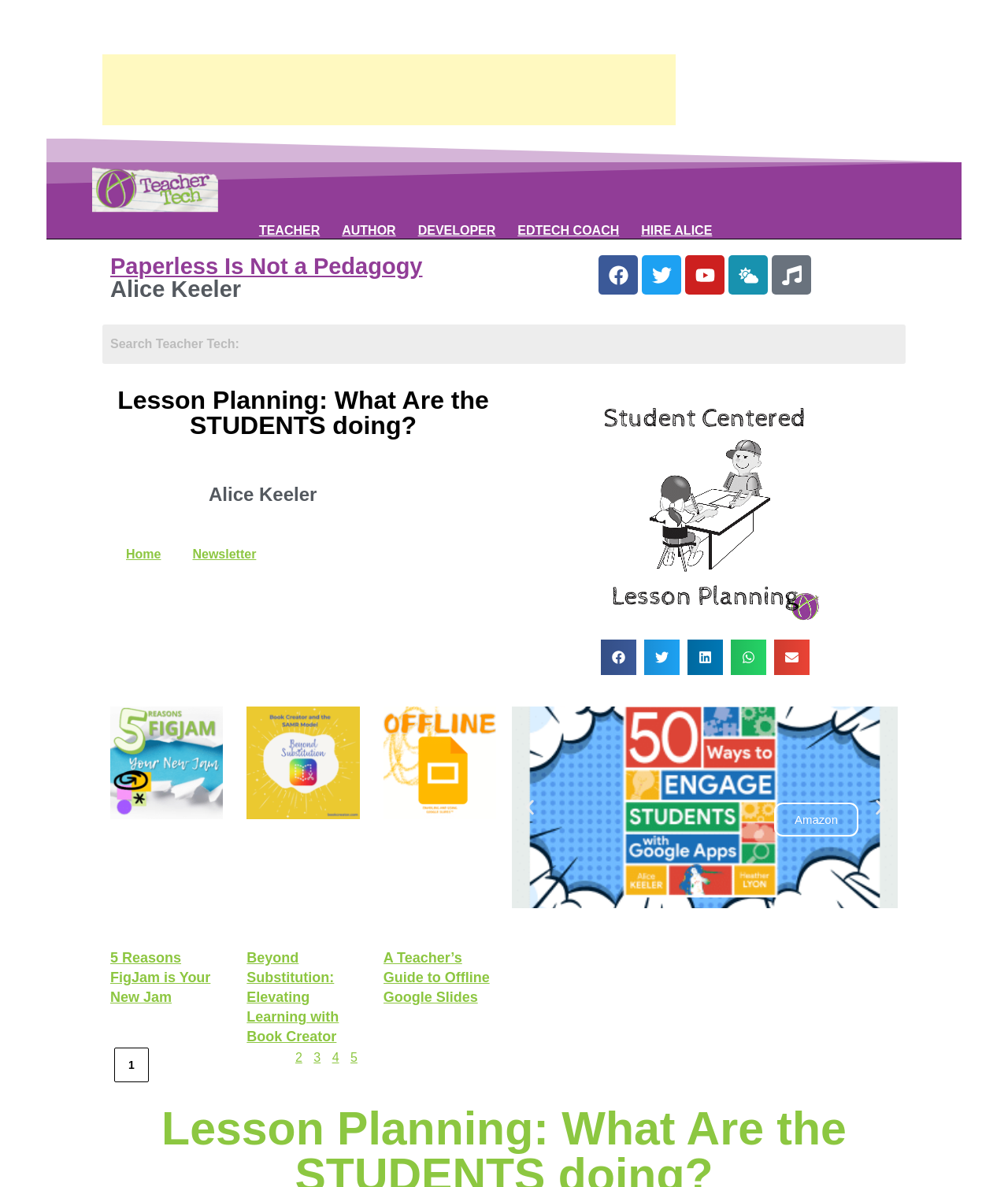Please specify the bounding box coordinates of the clickable region necessary for completing the following instruction: "View Alice Keeler's profile". The coordinates must consist of four float numbers between 0 and 1, i.e., [left, top, right, bottom].

[0.109, 0.234, 0.492, 0.253]